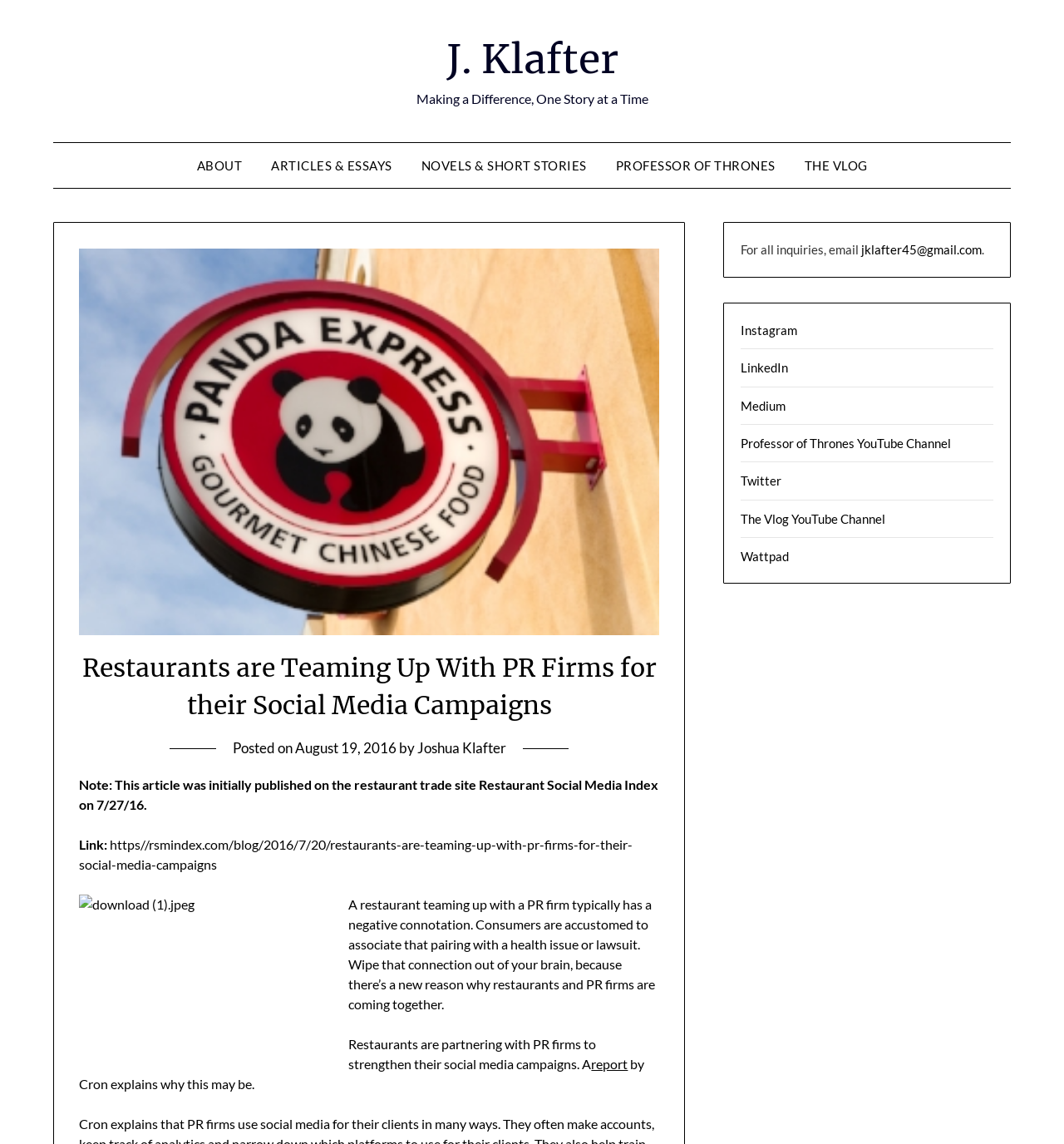Find and indicate the bounding box coordinates of the region you should select to follow the given instruction: "Read the article posted on August 19, 2016".

[0.277, 0.646, 0.372, 0.661]